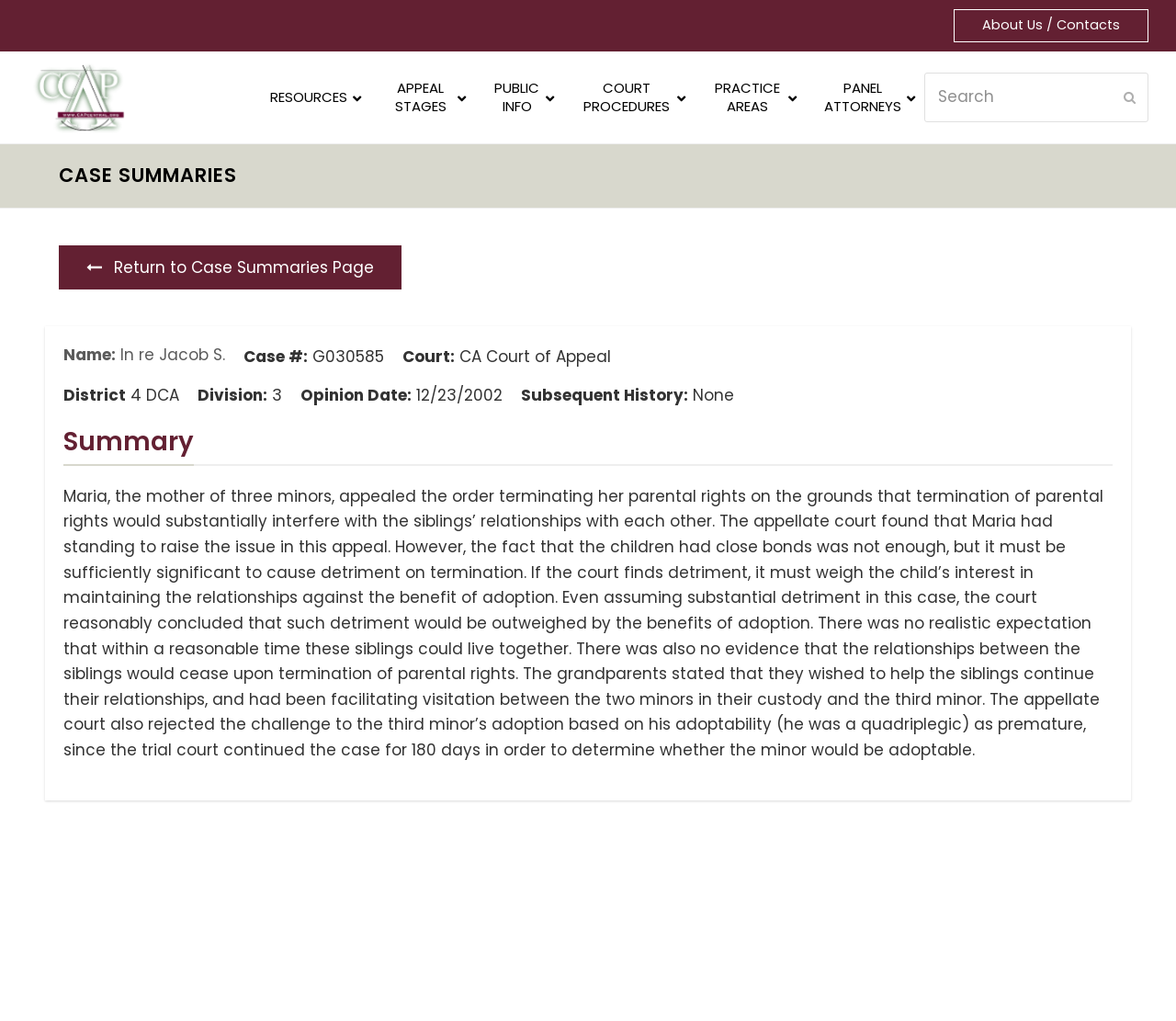Provide a one-word or one-phrase answer to the question:
What is the status of the third minor's adoption?

Premature